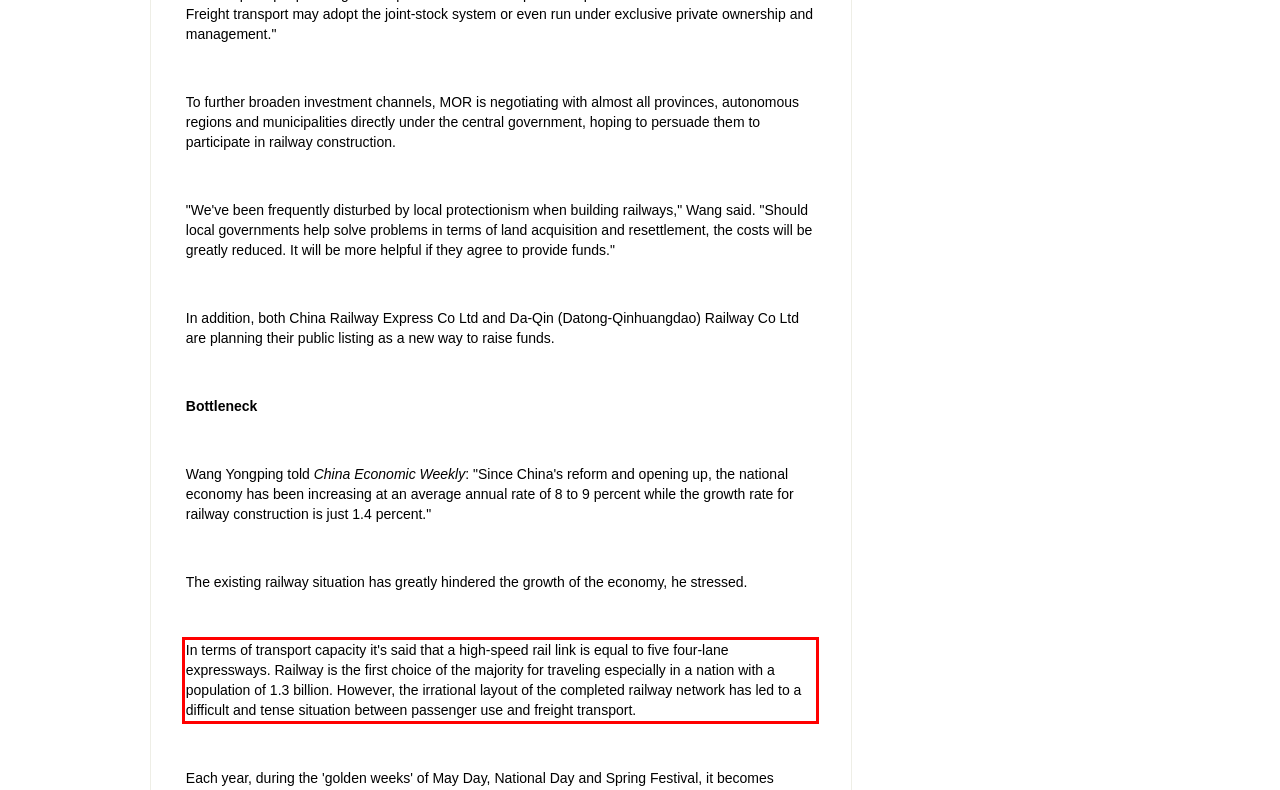Given a screenshot of a webpage, locate the red bounding box and extract the text it encloses.

In terms of transport capacity it's said that a high-speed rail link is equal to five four-lane expressways. Railway is the first choice of the majority for traveling especially in a nation with a population of 1.3 billion. However, the irrational layout of the completed railway network has led to a difficult and tense situation between passenger use and freight transport.